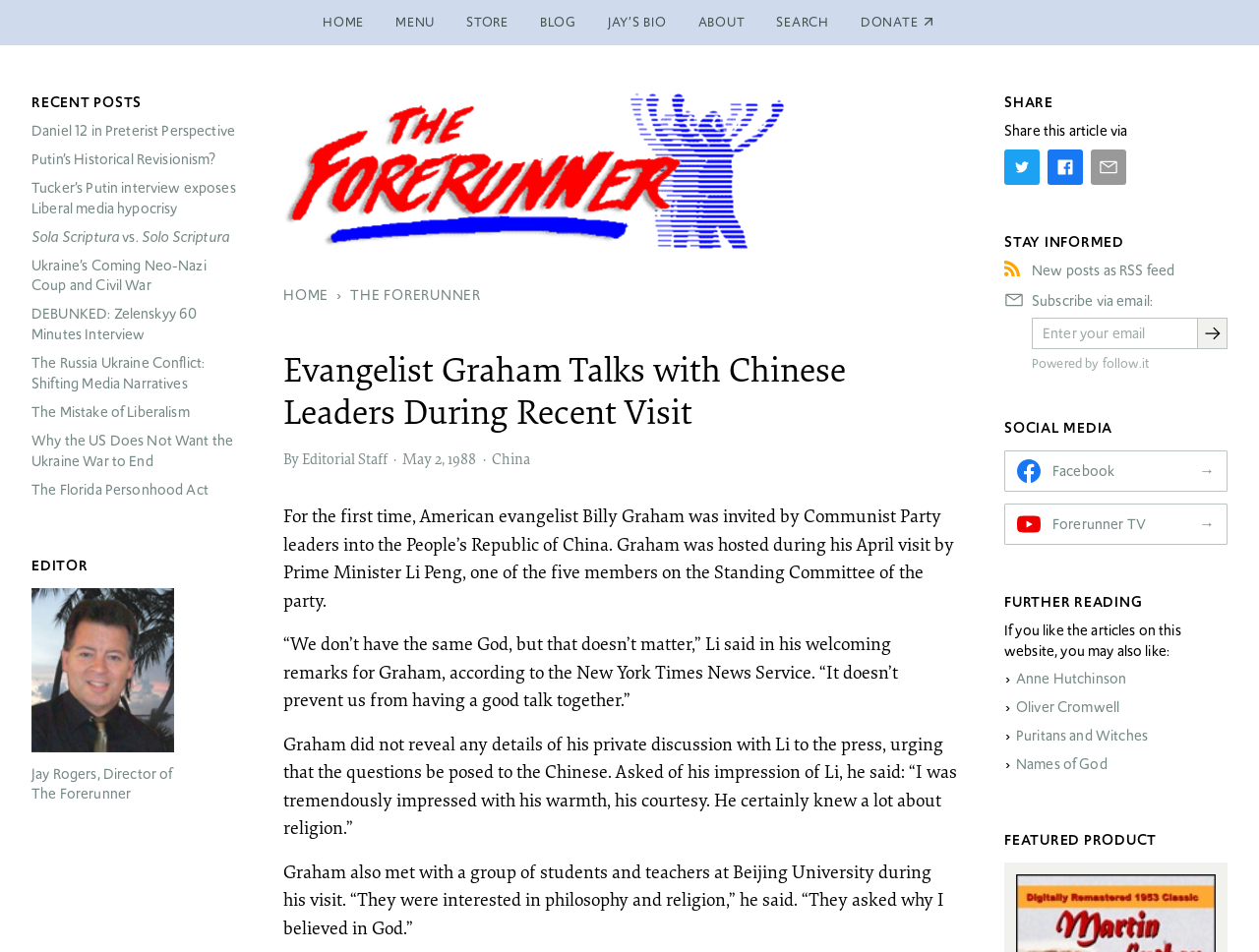What is the topic of the article?
Based on the image, answer the question in a detailed manner.

The answer can be inferred from the article content, which describes Billy Graham's visit to China and his meetings with Chinese leaders and students.